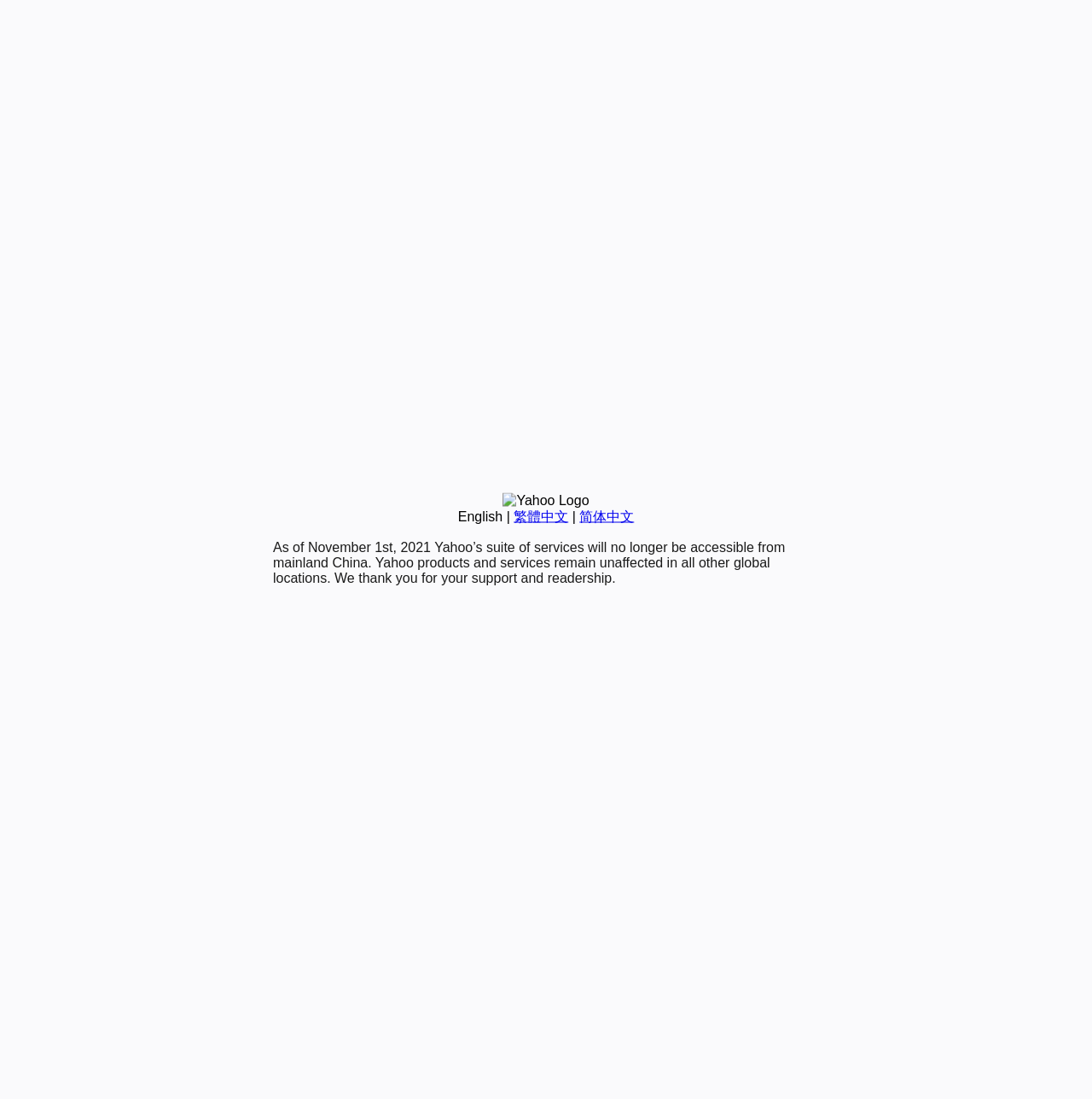Identify the bounding box of the UI component described as: "简体中文".

[0.531, 0.463, 0.581, 0.476]